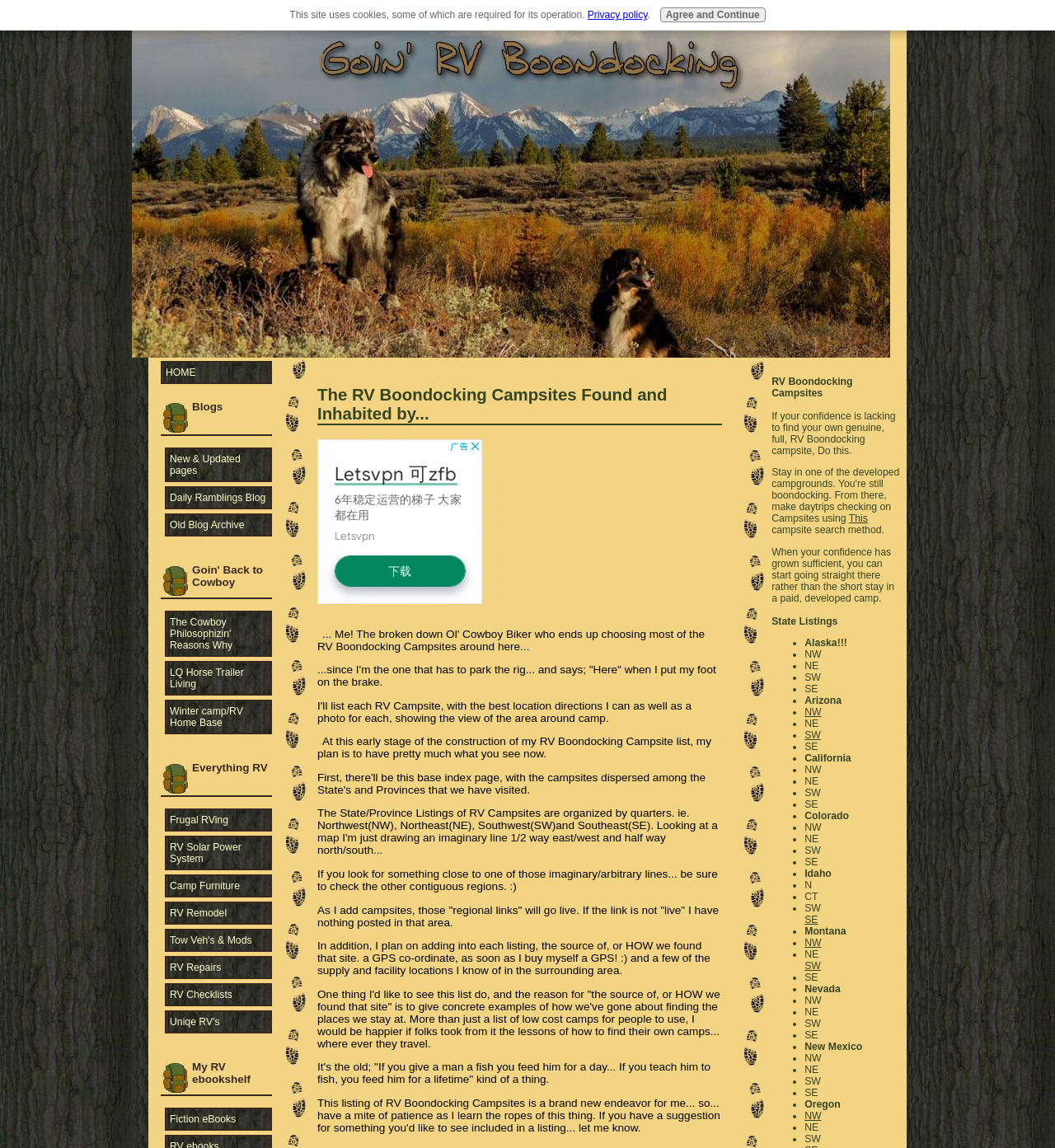Given the description HOME, predict the bounding box coordinates of the UI element. Ensure the coordinates are in the format (top-left x, top-left y, bottom-right x, bottom-right y) and all values are between 0 and 1.

[0.152, 0.314, 0.258, 0.335]